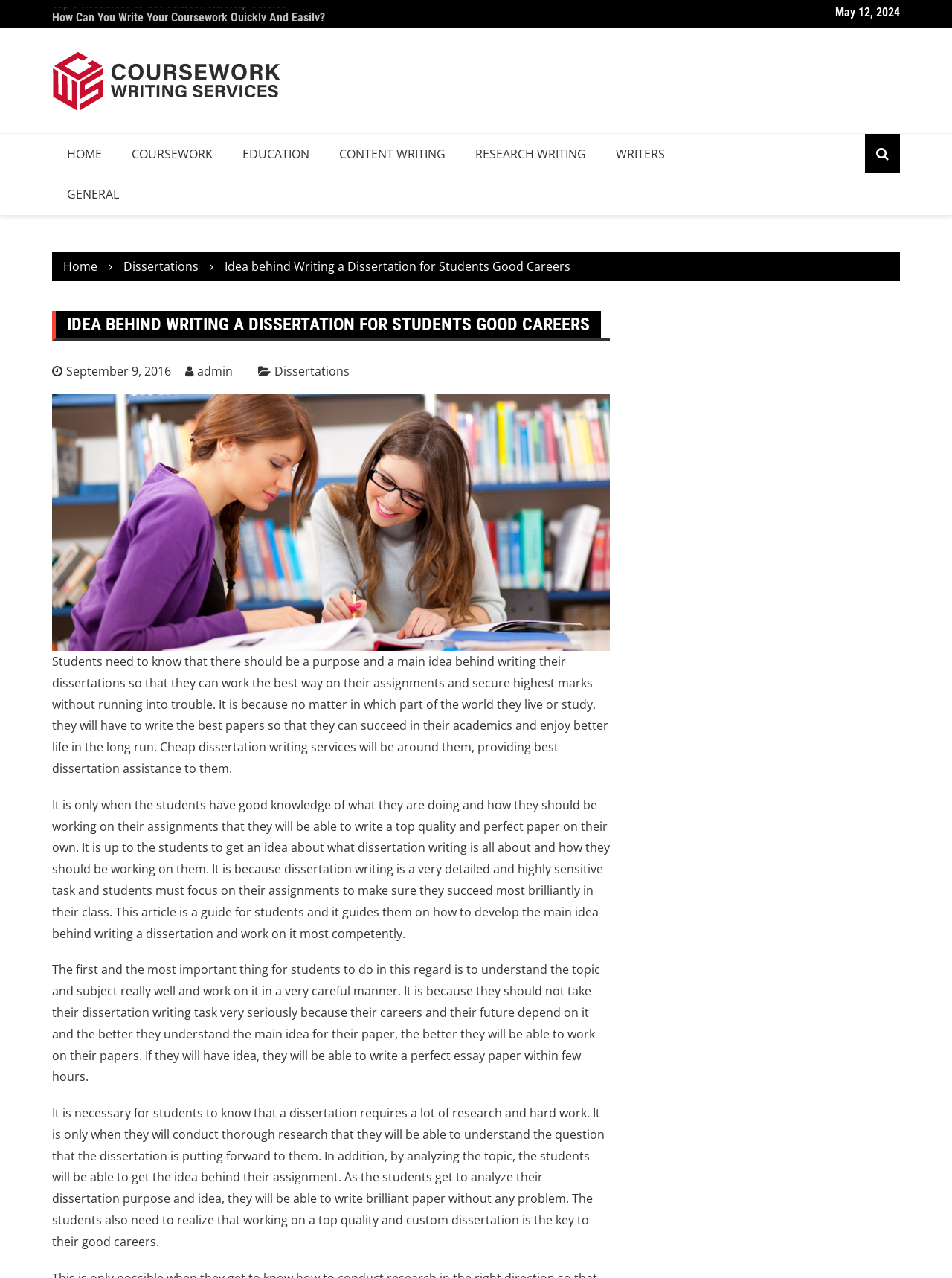What is the main idea behind writing a dissertation?
Refer to the image and provide a one-word or short phrase answer.

To have a purpose